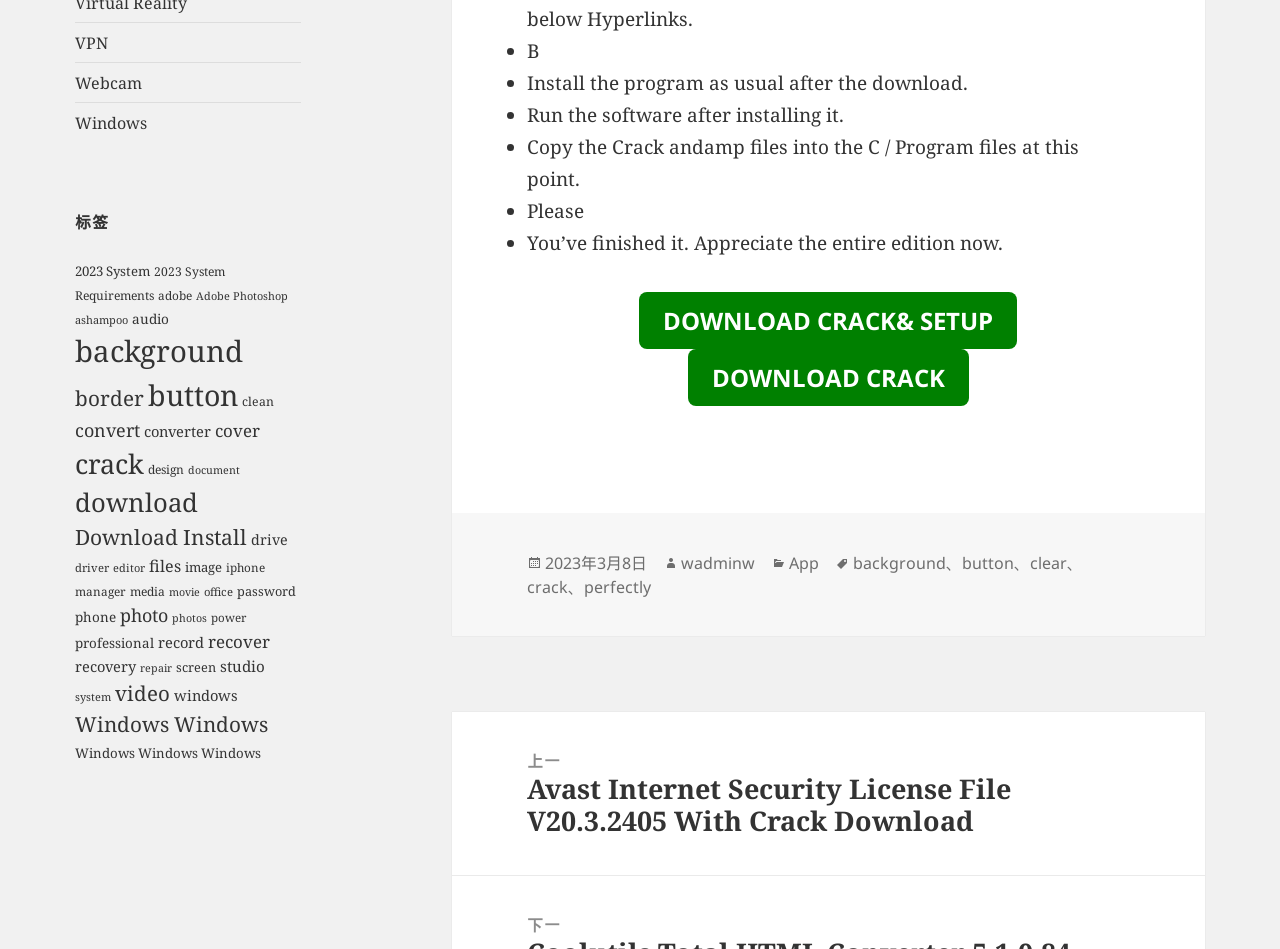Refer to the screenshot and answer the following question in detail:
Who is the author of the webpage?

In the footer section of the webpage, there is a link 'wadminw' labeled as '作者', which indicates that wadminw is the author of the webpage.